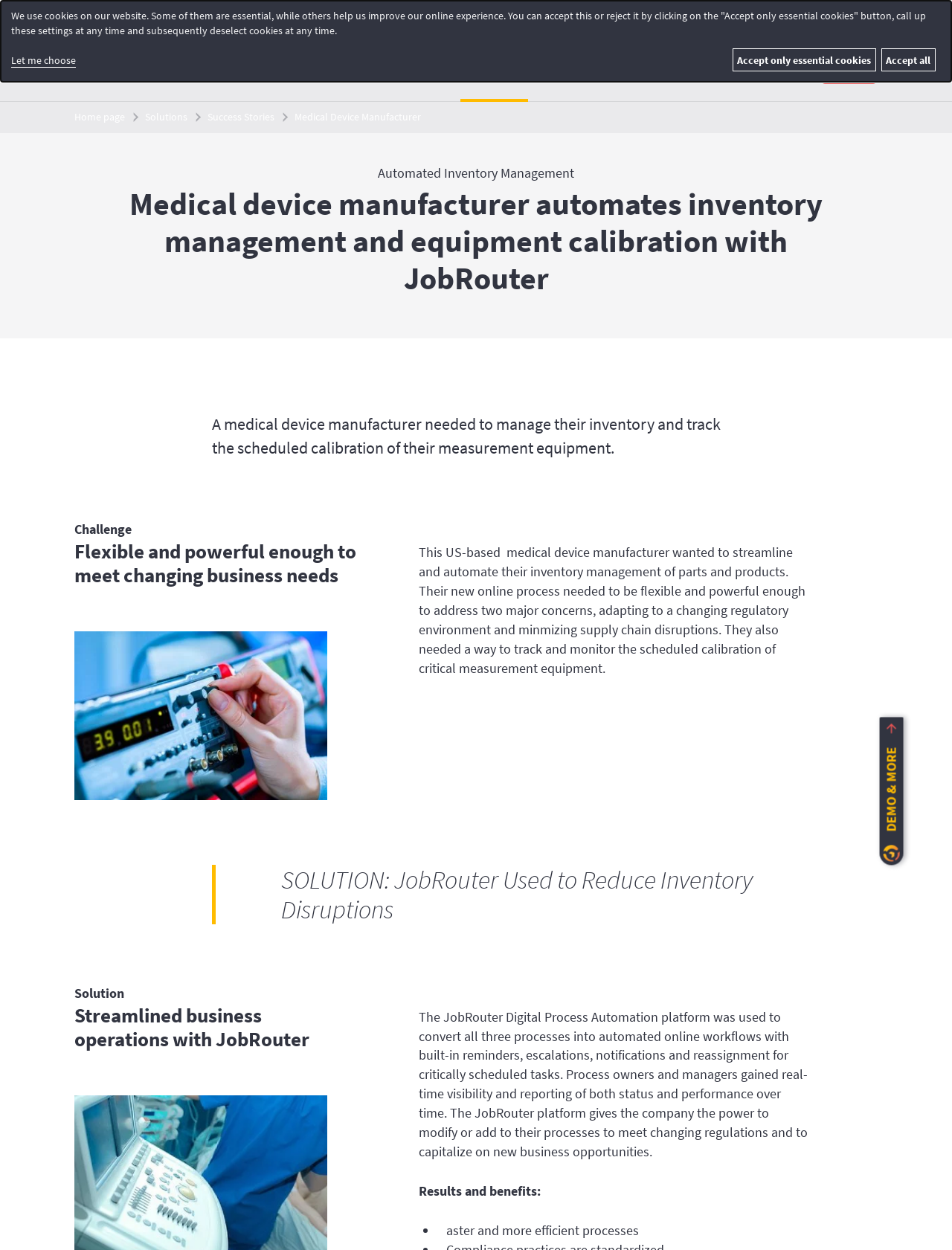Use the details in the image to answer the question thoroughly: 
What is the purpose of the 'More contrast' checkbox?

The 'More contrast' checkbox is likely used to increase the contrast of the webpage, making it easier to read for users with visual impairments. This is a common accessibility feature found on many websites.